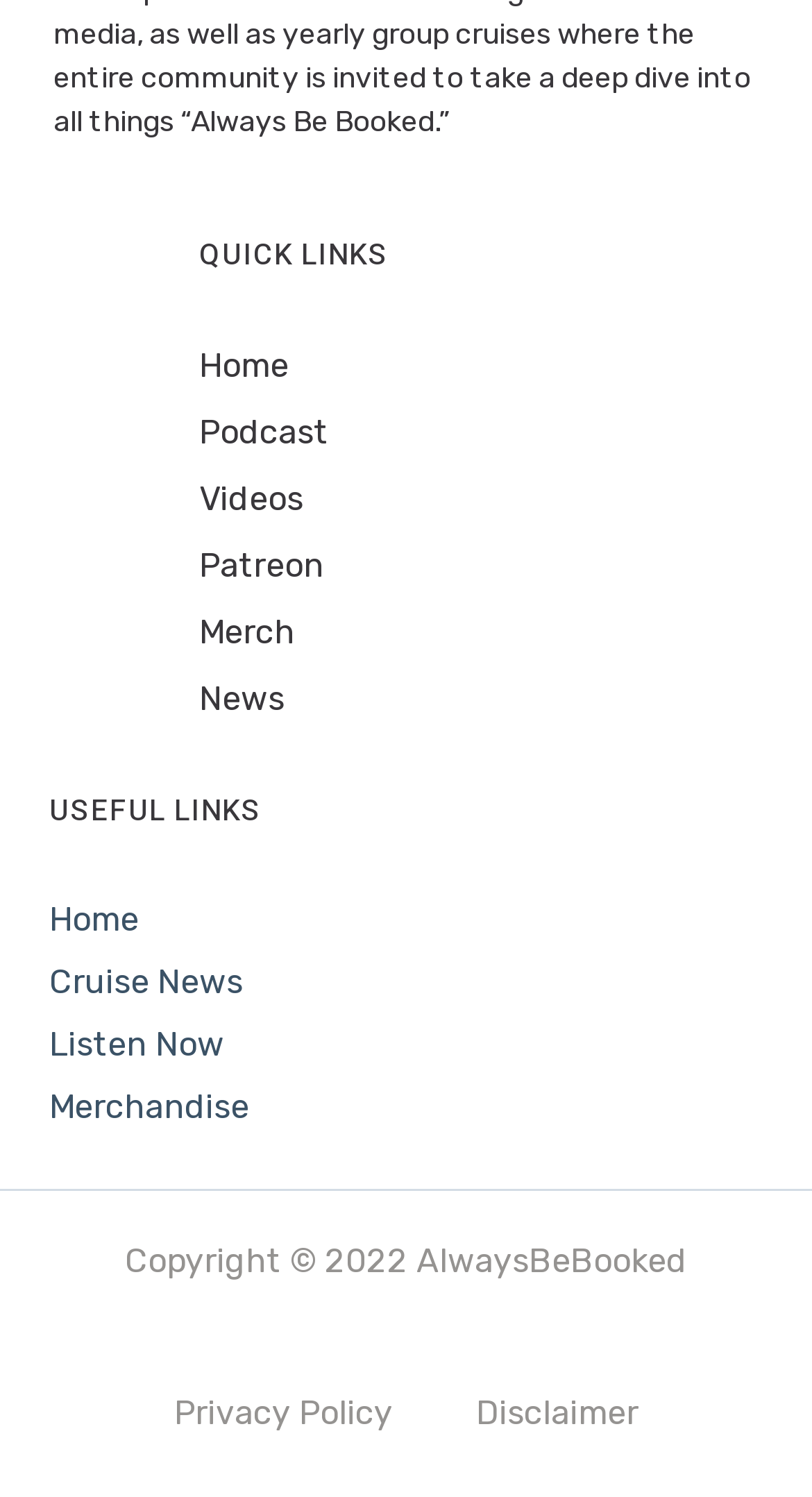Please find the bounding box coordinates of the section that needs to be clicked to achieve this instruction: "go to home page".

[0.245, 0.223, 0.94, 0.268]